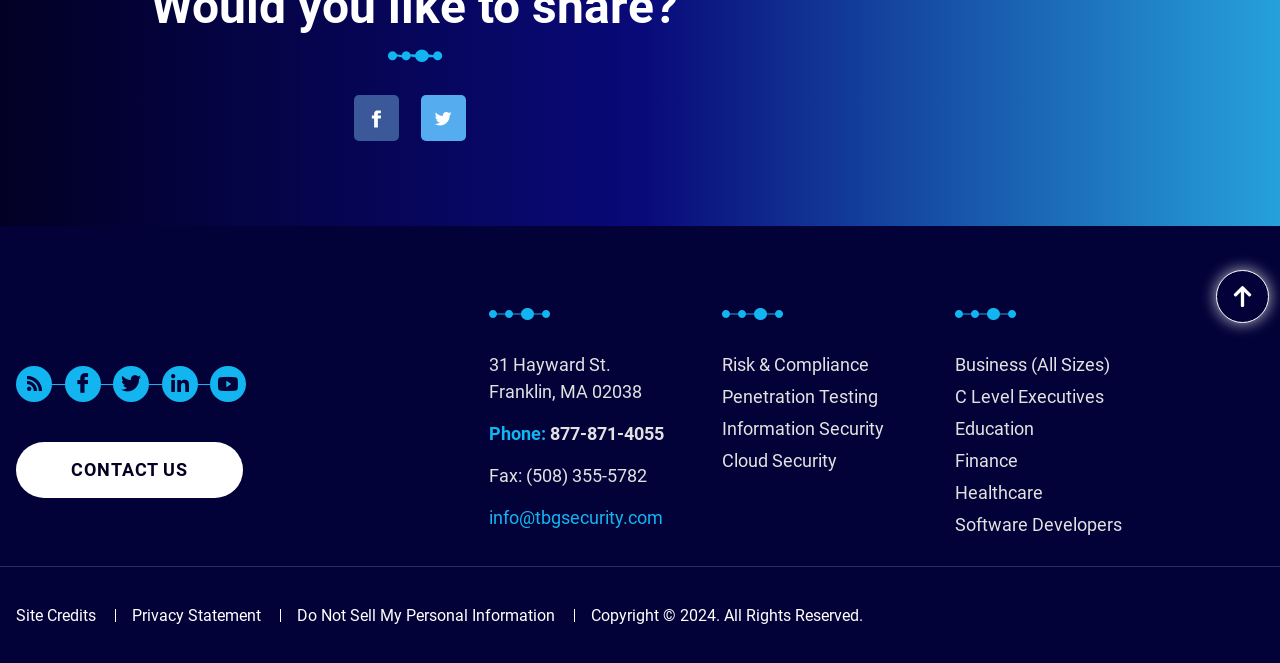Give a one-word or one-phrase response to the question: 
What is the phone number of the company?

877-871-4055